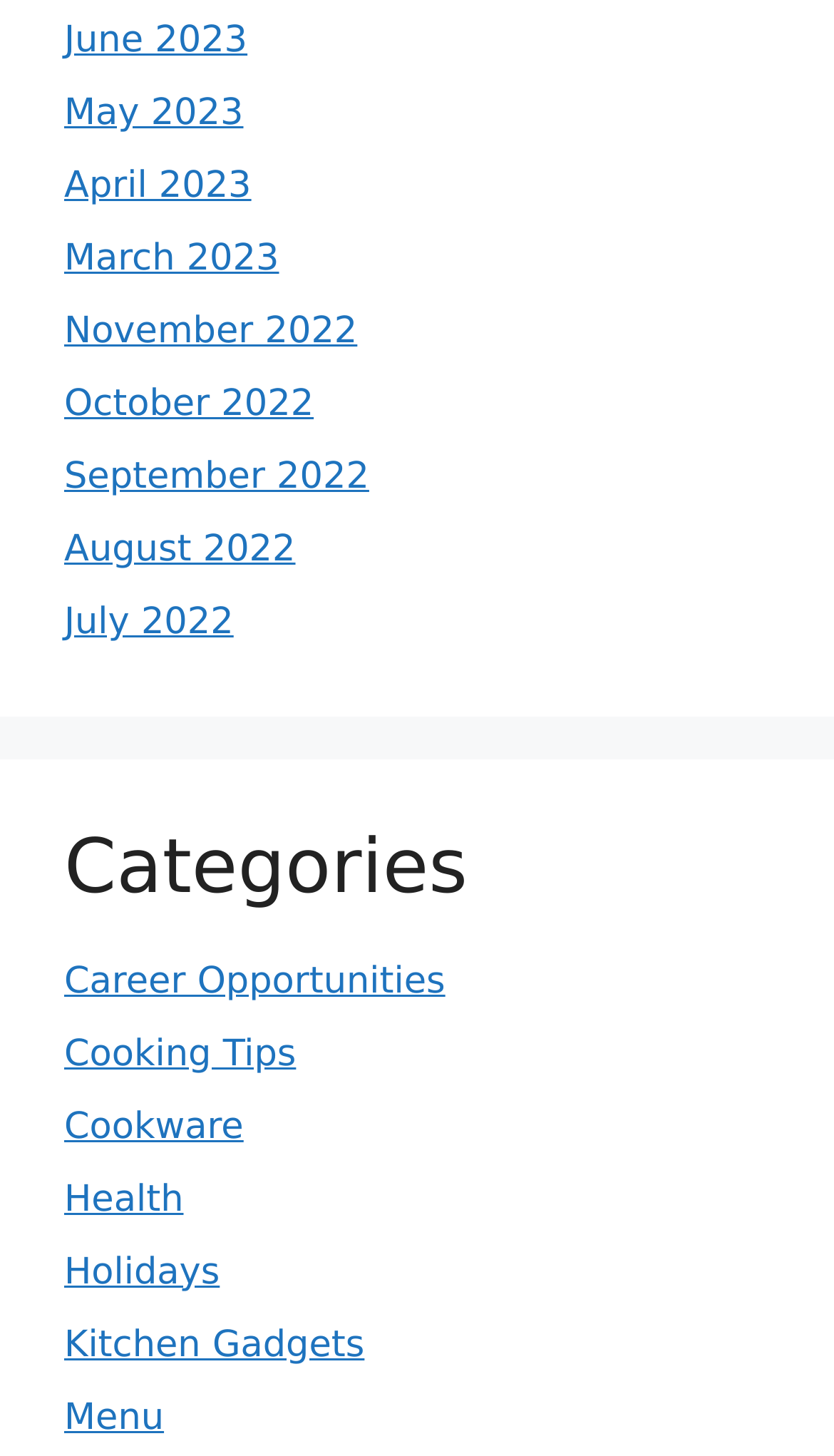Can you pinpoint the bounding box coordinates for the clickable element required for this instruction: "visit Therapeia"? The coordinates should be four float numbers between 0 and 1, i.e., [left, top, right, bottom].

None